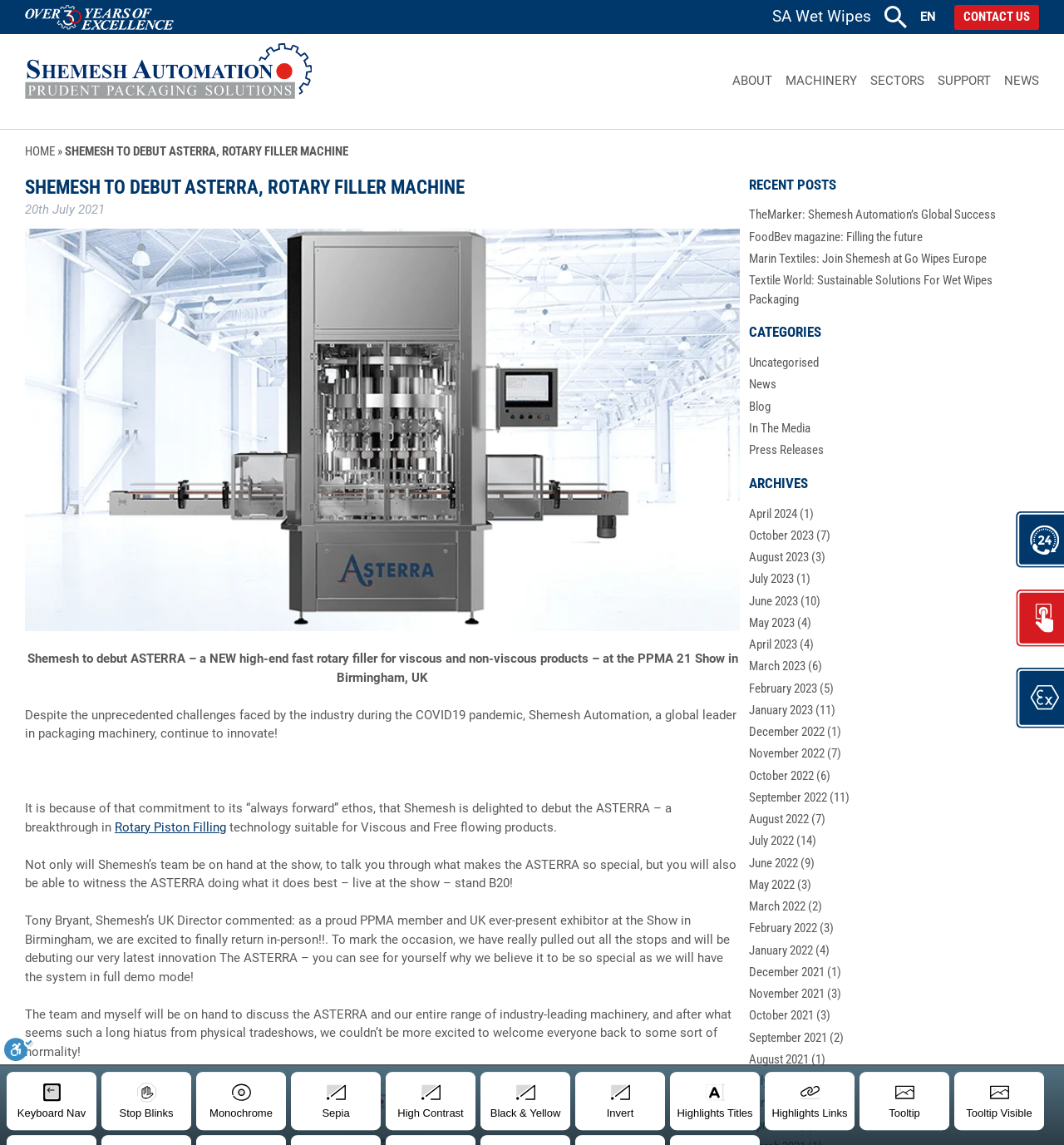Where will Shemesh Automation debut ASTERRA?
Please look at the screenshot and answer using one word or phrase.

PPMA 21 Show in Birmingham, UK